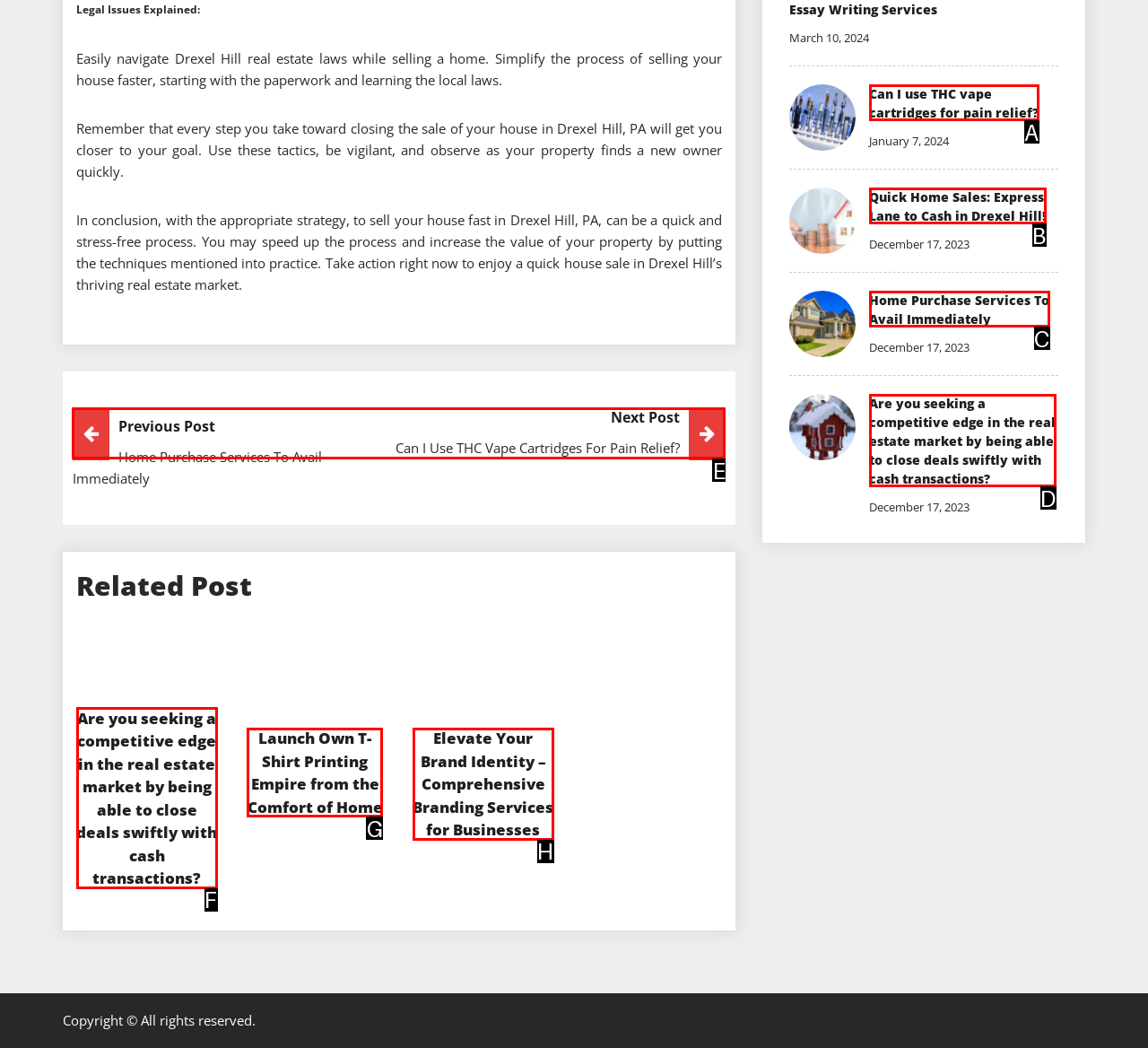Determine the letter of the element I should select to fulfill the following instruction: Click on the Williamsburg Health Foundation link. Just provide the letter.

None